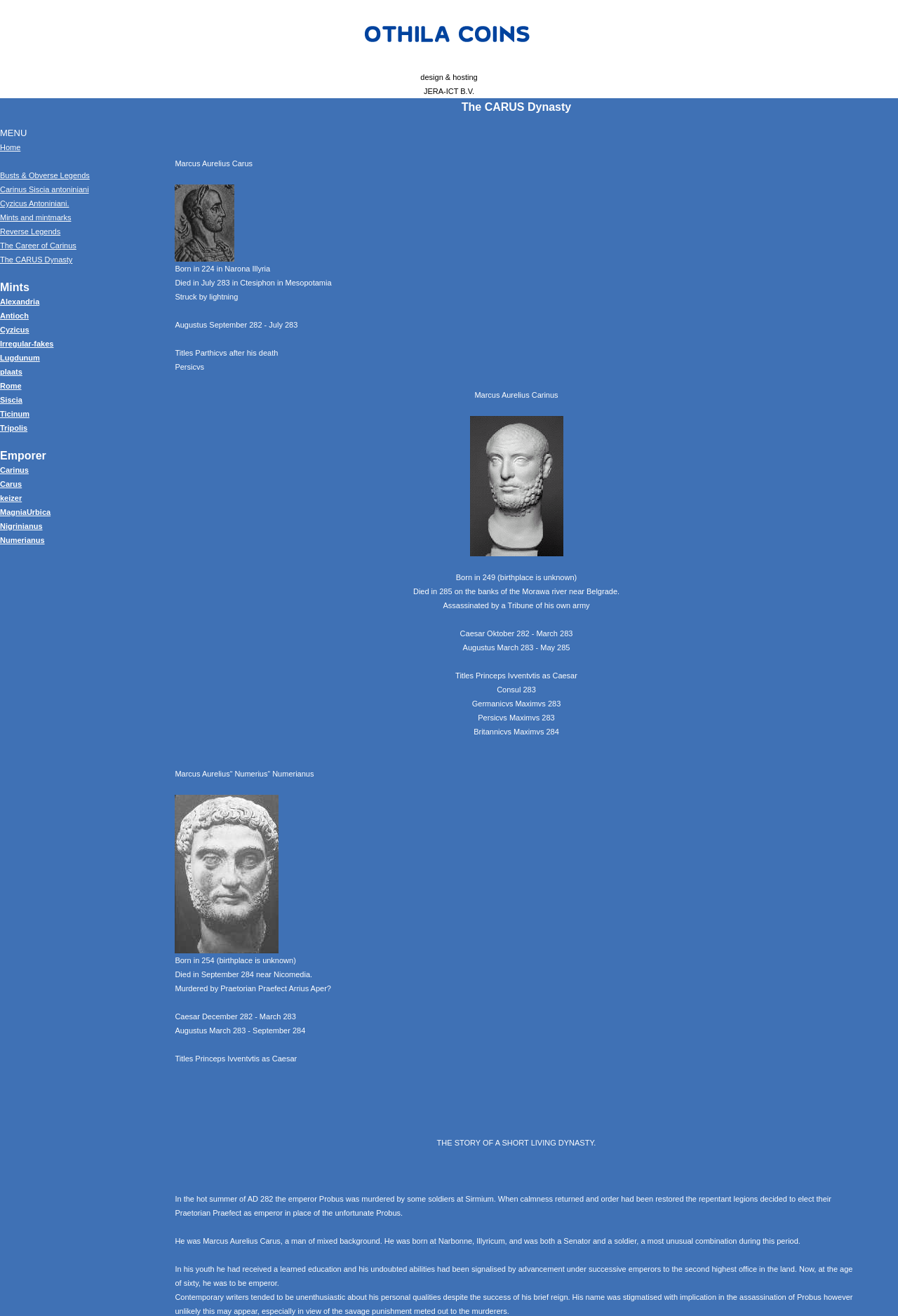Bounding box coordinates are given in the format (top-left x, top-left y, bottom-right x, bottom-right y). All values should be floating point numbers between 0 and 1. Provide the bounding box coordinate for the UI element described as: Mints and mintmarks

[0.0, 0.162, 0.079, 0.168]